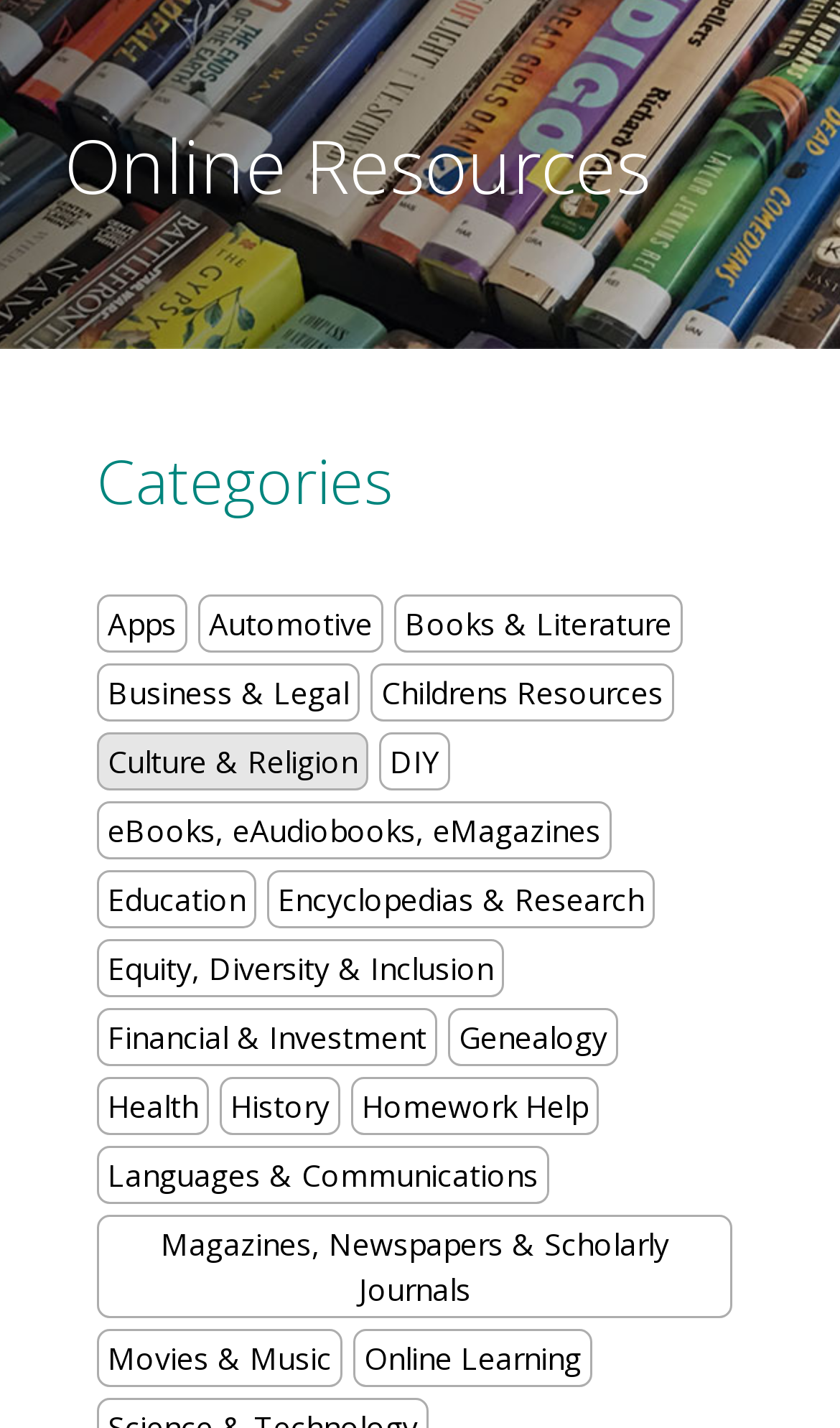Identify the bounding box of the HTML element described as: "Apps".

[0.115, 0.416, 0.223, 0.457]